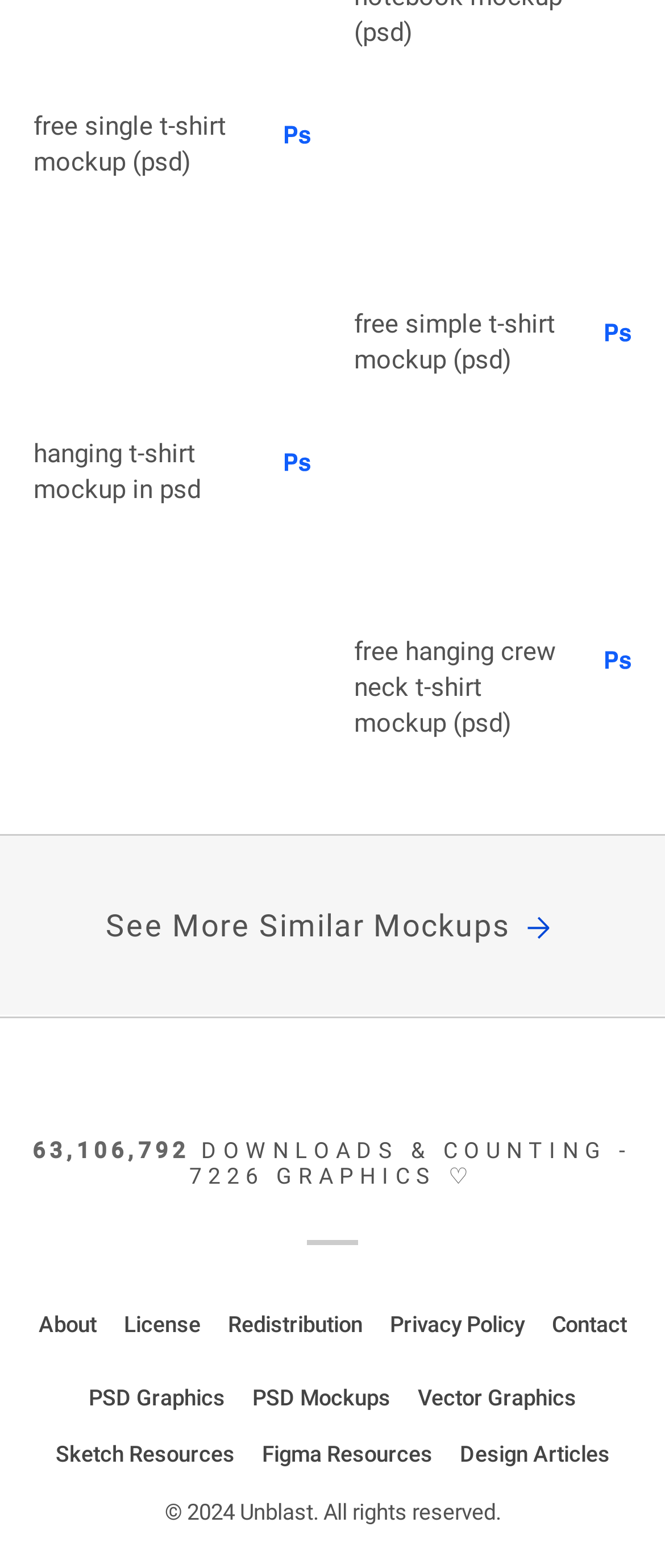How many categories are listed at the bottom of the page?
Please give a detailed and elaborate explanation in response to the question.

I counted the number of links at the bottom of the page, and found 6 categories: 'PSD Graphics', 'PSD Mockups', 'Vector Graphics', 'Sketch Resources', 'Figma Resources', and 'Design Articles'.